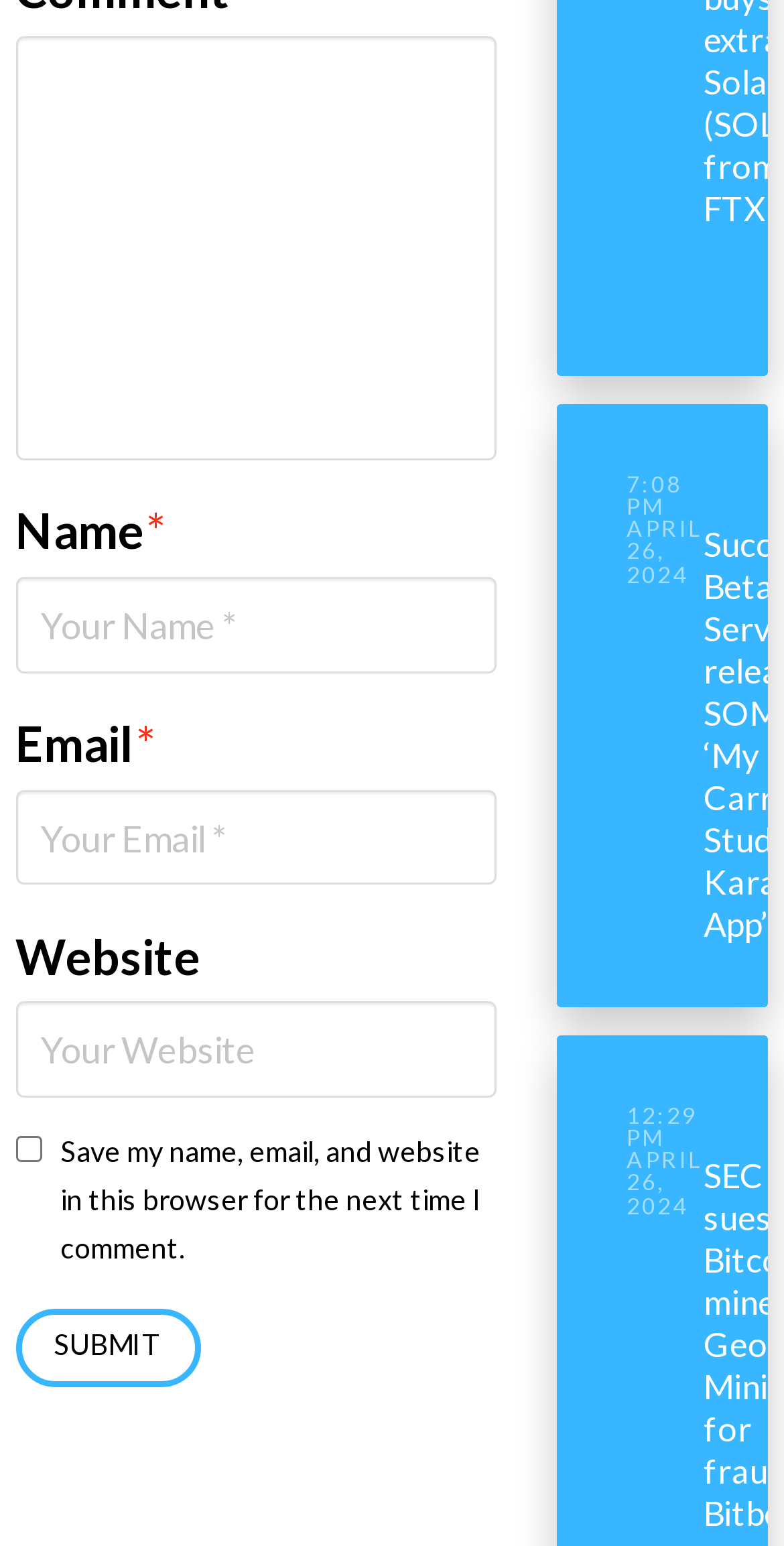Please identify the bounding box coordinates of the element that needs to be clicked to perform the following instruction: "Type your name".

[0.02, 0.373, 0.634, 0.435]